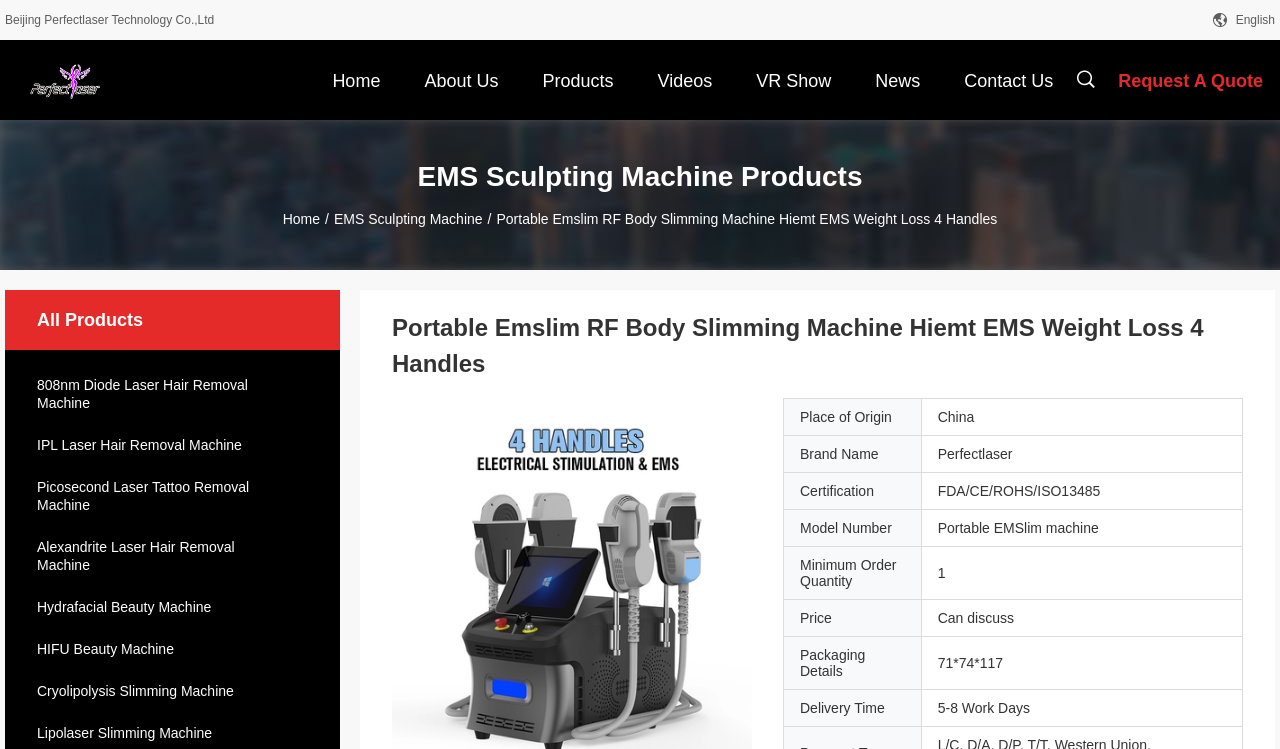Pinpoint the bounding box coordinates of the clickable area needed to execute the instruction: "View the 'About Us' page". The coordinates should be specified as four float numbers between 0 and 1, i.e., [left, top, right, bottom].

[0.322, 0.053, 0.399, 0.16]